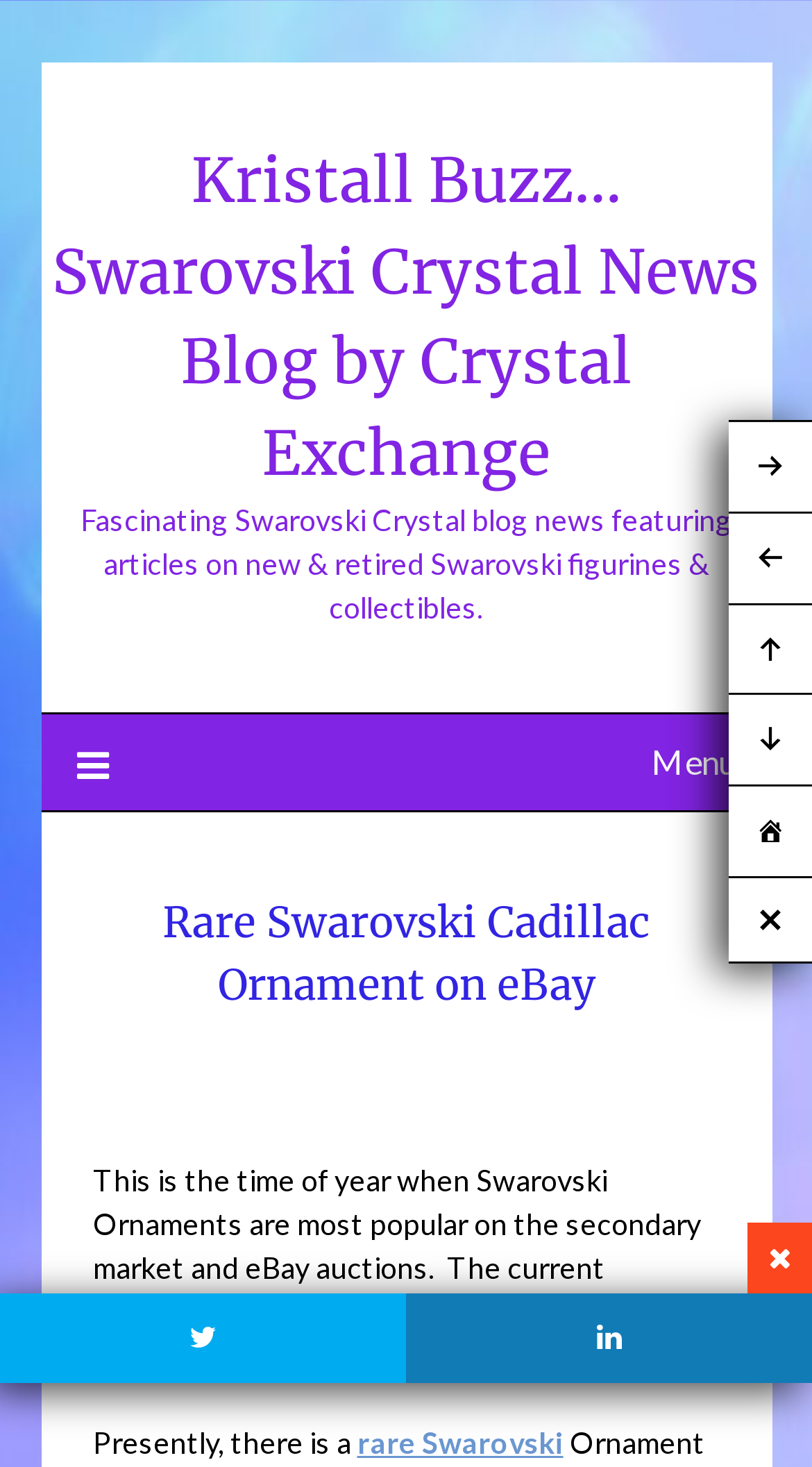Please find the bounding box for the UI component described as follows: "rare Swarovski".

[0.44, 0.971, 0.694, 0.995]